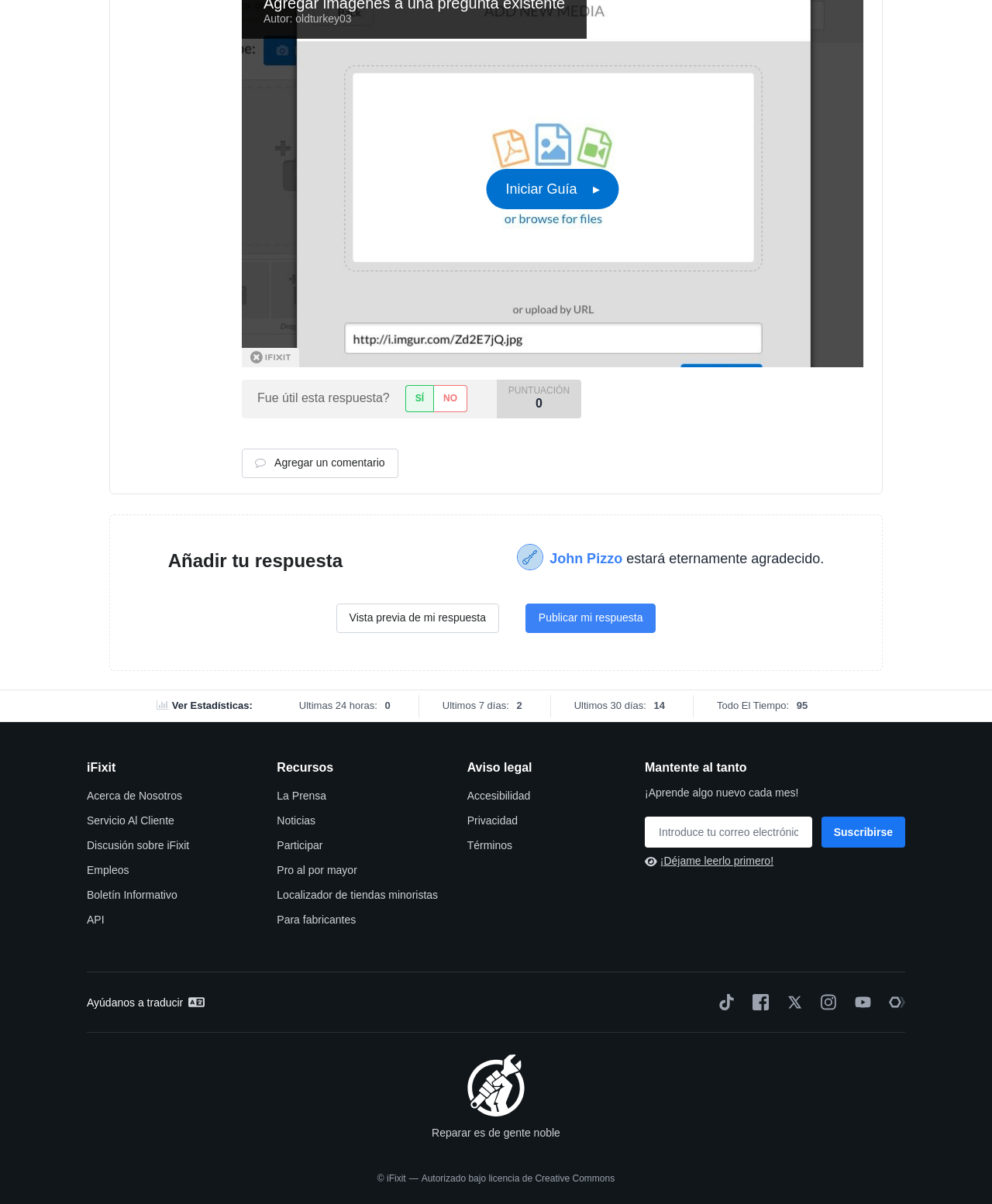Given the webpage screenshot and the description, determine the bounding box coordinates (top-left x, top-left y, bottom-right x, bottom-right y) that define the location of the UI element matching this description: Suscribirse

[0.828, 0.678, 0.912, 0.704]